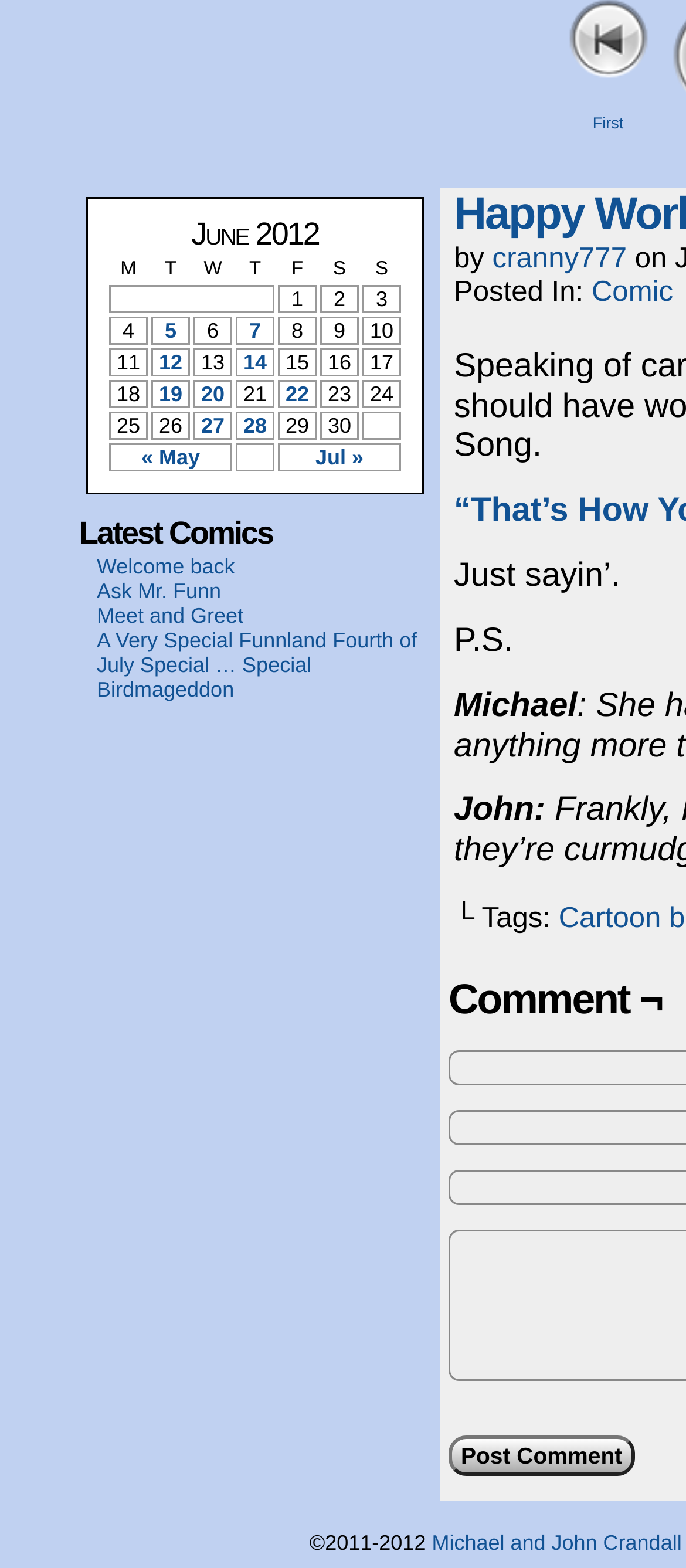Locate the bounding box coordinates of the clickable area to execute the instruction: "Click on the link '5'". Provide the coordinates as four float numbers between 0 and 1, represented as [left, top, right, bottom].

[0.223, 0.203, 0.274, 0.219]